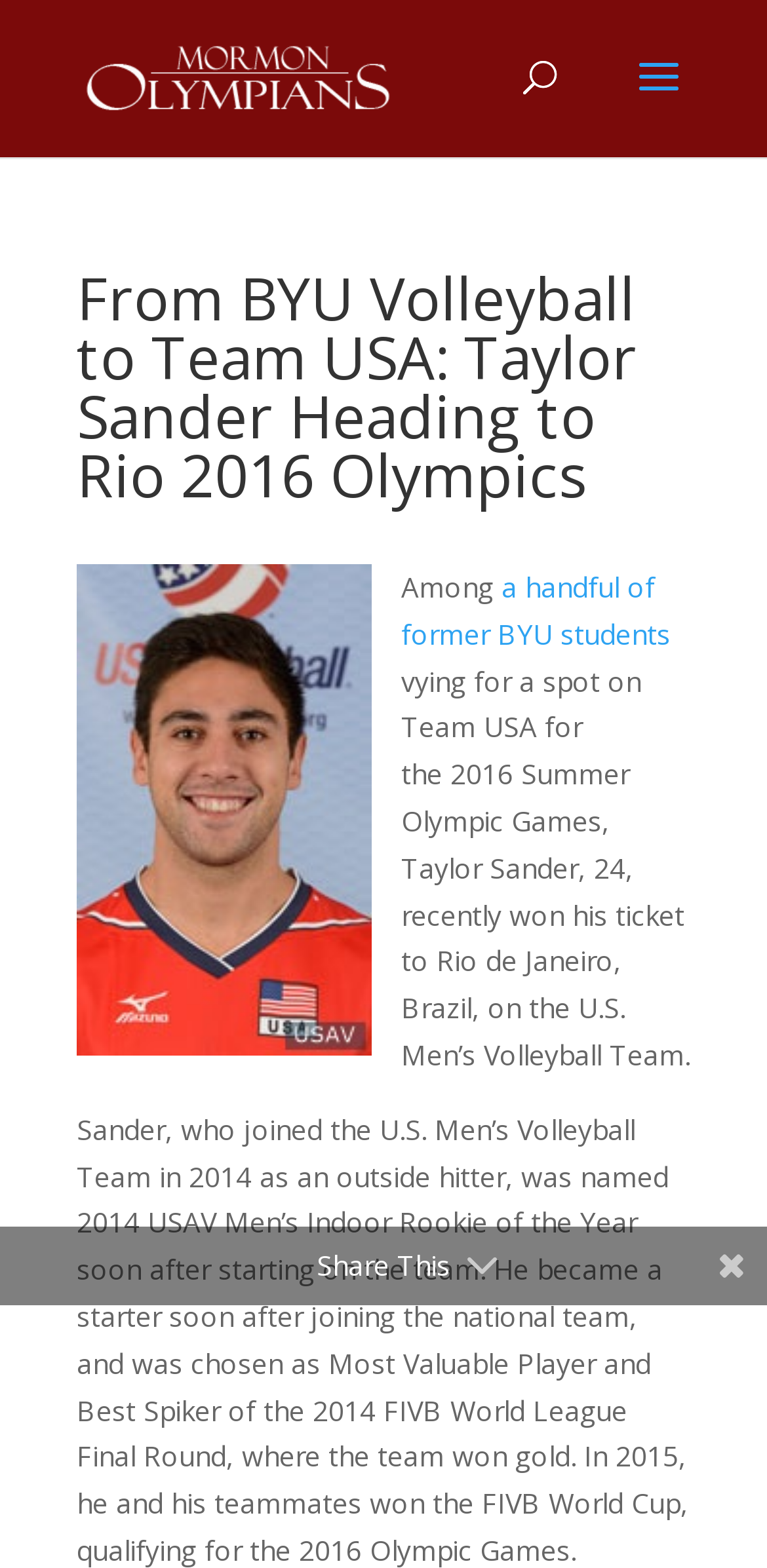How old is Taylor Sander?
Please give a detailed and elaborate answer to the question based on the image.

The webpage states that Taylor Sander, 24, recently won his ticket to Rio de Janeiro, Brazil, on the U.S. Men's Volleyball Team, indicating his age as 24.